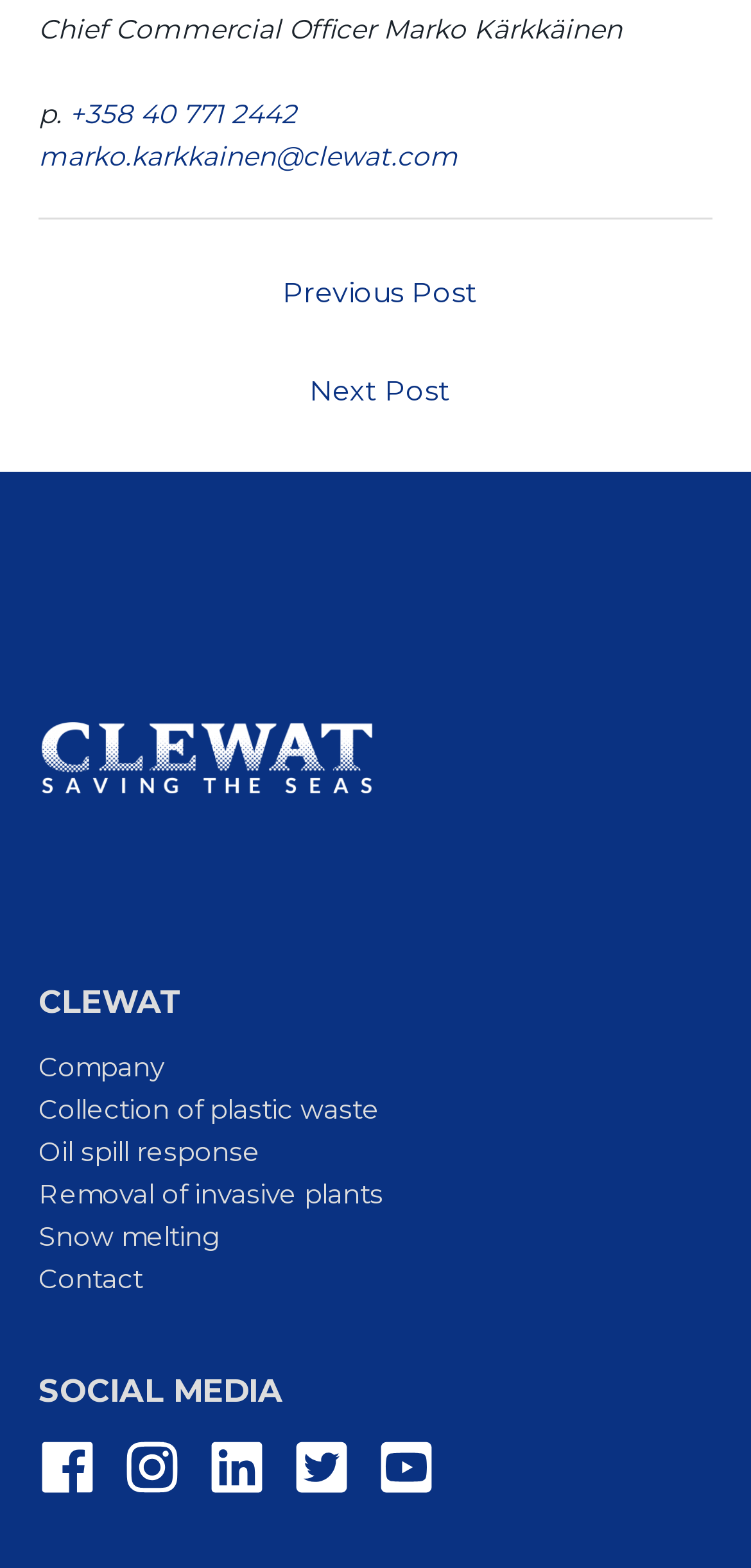For the following element description, predict the bounding box coordinates in the format (top-left x, top-left y, bottom-right x, bottom-right y). All values should be floating point numbers between 0 and 1. Description: Snow melting

[0.051, 0.778, 0.292, 0.798]